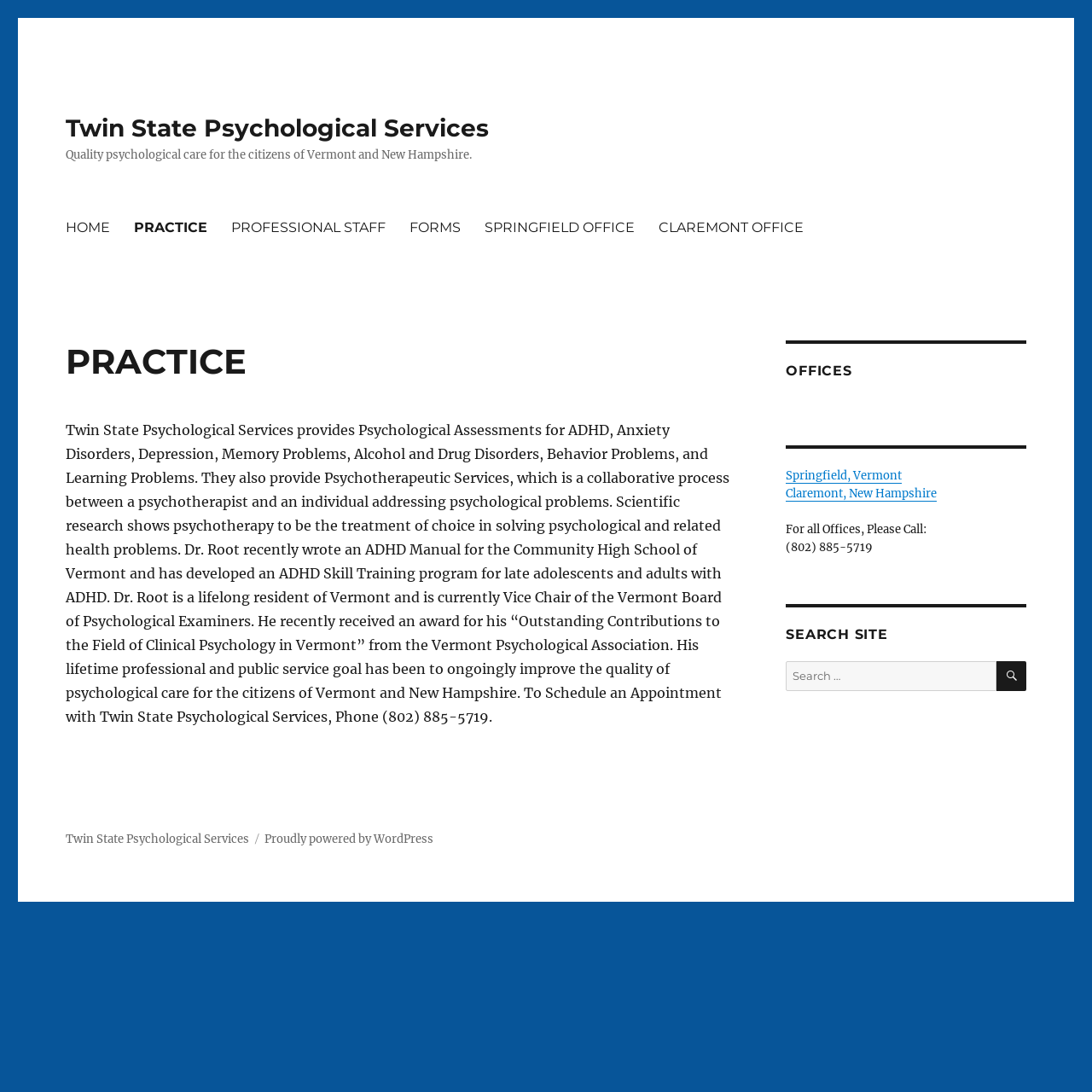Locate the bounding box coordinates of the area where you should click to accomplish the instruction: "Search for something on the site".

[0.72, 0.605, 0.912, 0.633]